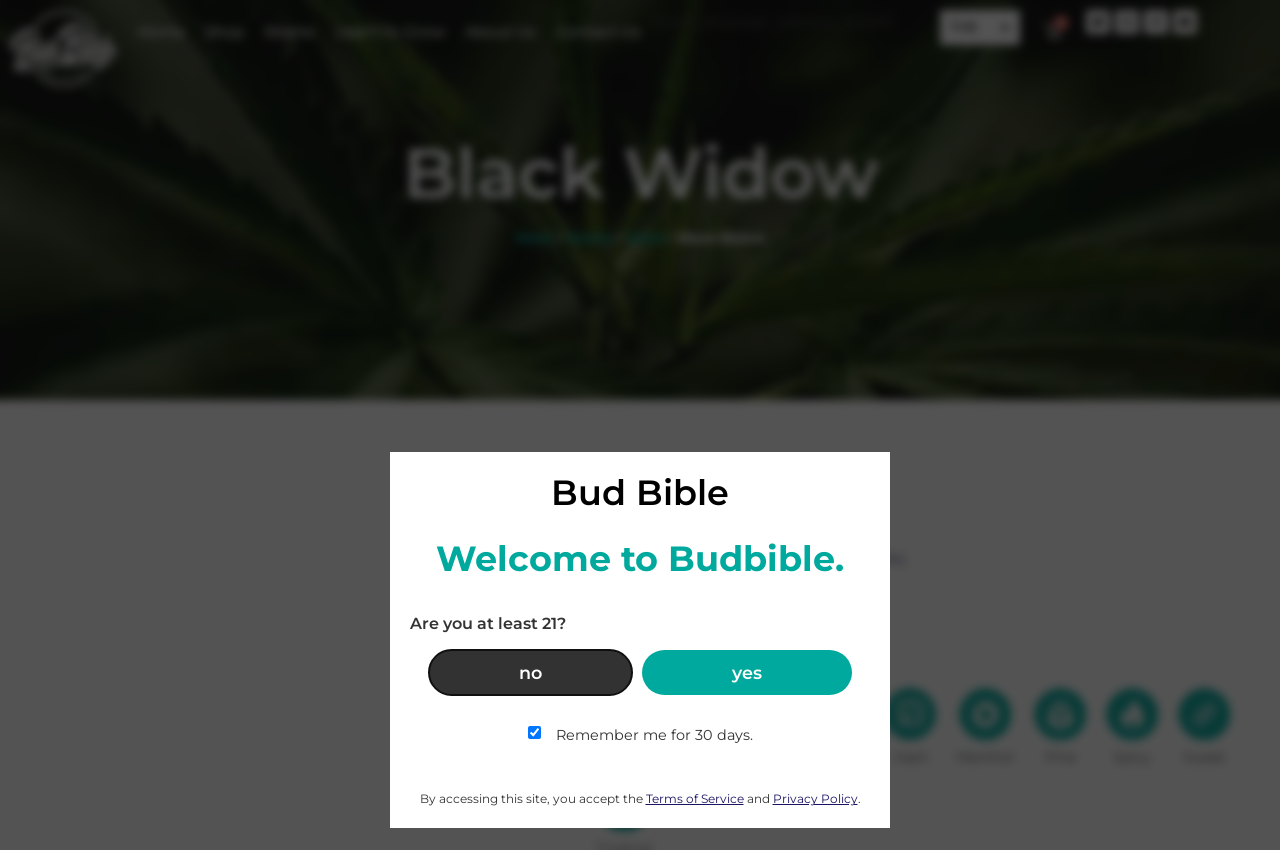Explain the webpage in detail.

The webpage is about a specific cannabis strain called Black Widow. At the top, there is a logo and a navigation menu with links to Home, Shop, Strains, Learn To Grow, About Us, and Contact Us. Below the navigation menu, there is a breadcrumb navigation showing the current page's location within the website.

The main content of the page is divided into two sections. The first section is a modal dialog asking the user to verify their age, with a heading "Bud Bible" and a subheading "Welcome to Budbible." Below this, there is a prompt asking if the user is at least 21 years old, with two buttons to respond. There is also a checkbox to remember the user's selection for 30 days and a link to the Terms of Service and Privacy Policy.

The second section is the main content area, which displays information about the Black Widow strain. There is a heading "Black Widow" and a navigation breadcrumb showing the strain's category. Below this, there are several sections displaying the strain's characteristics, including Strain Type, Origin, THC Content, CBD Content, and Taste & Smell. The Taste & Smell section features several images representing different flavors, including citrus, diesel, floral, fruity, hash, menthol, pine, spicy, sweet, and tropical, each with a corresponding text label.

At the top right corner of the page, there is a currency selector with options for THB and USD. Next to it, there is a cart icon with a link to the cart page. Below the cart icon, there are social media links to Twitter, Instagram, Facebook, and YouTube, each with a corresponding icon.